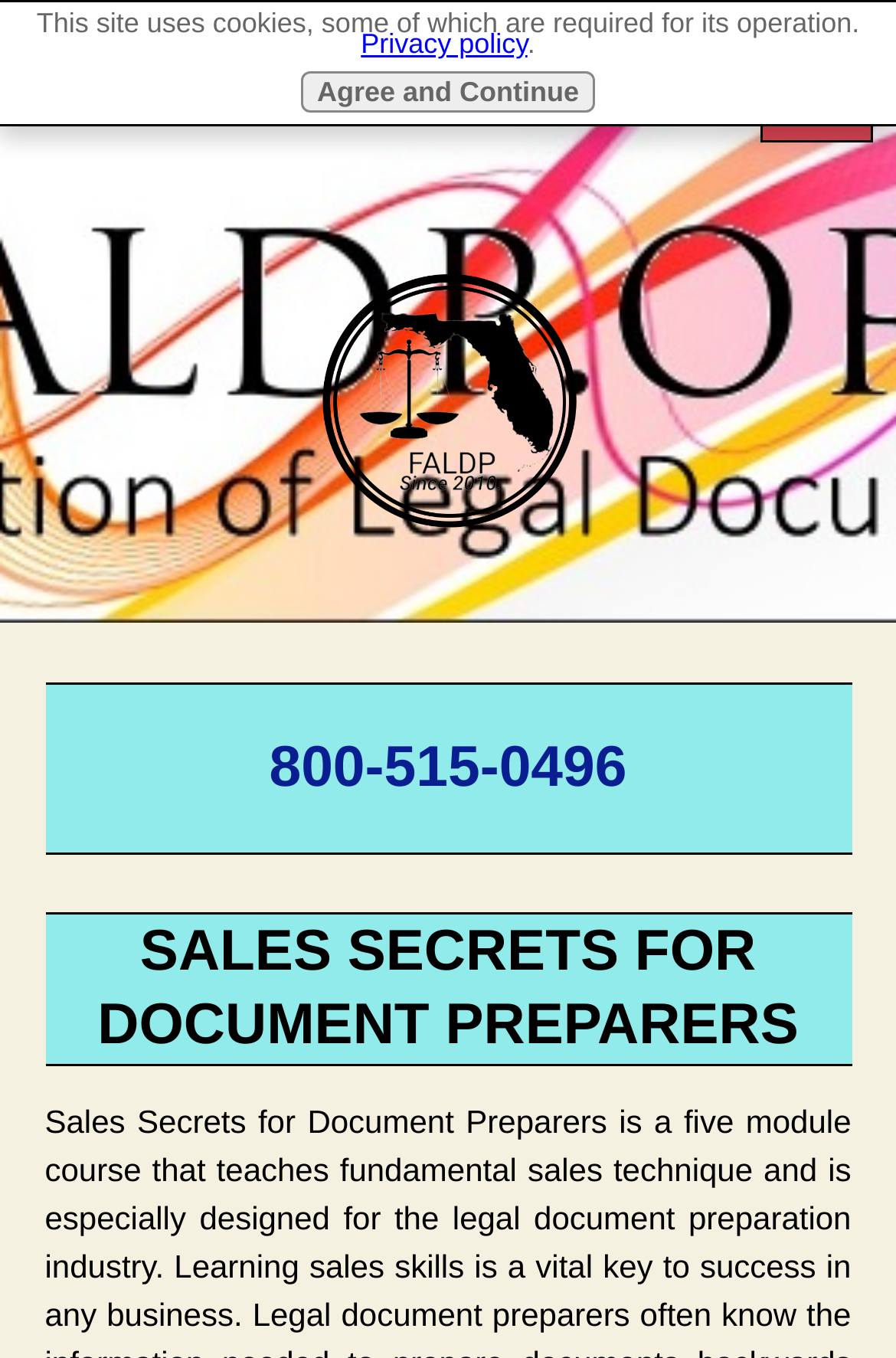Please give a short response to the question using one word or a phrase:
What type of course is being referred to?

Sales course